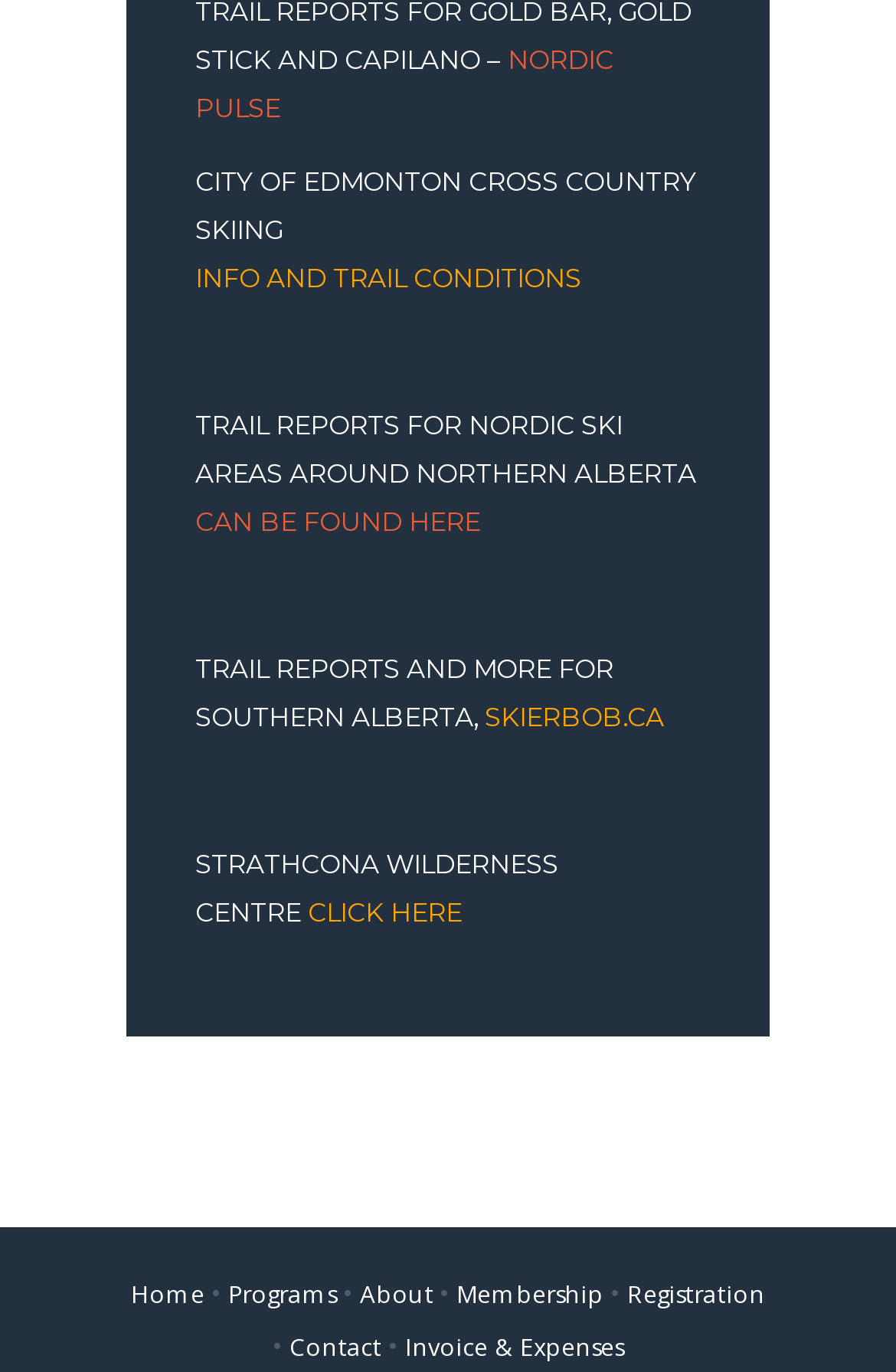Please specify the coordinates of the bounding box for the element that should be clicked to carry out this instruction: "check INFO AND TRAIL CONDITIONS". The coordinates must be four float numbers between 0 and 1, formatted as [left, top, right, bottom].

[0.218, 0.19, 0.649, 0.214]